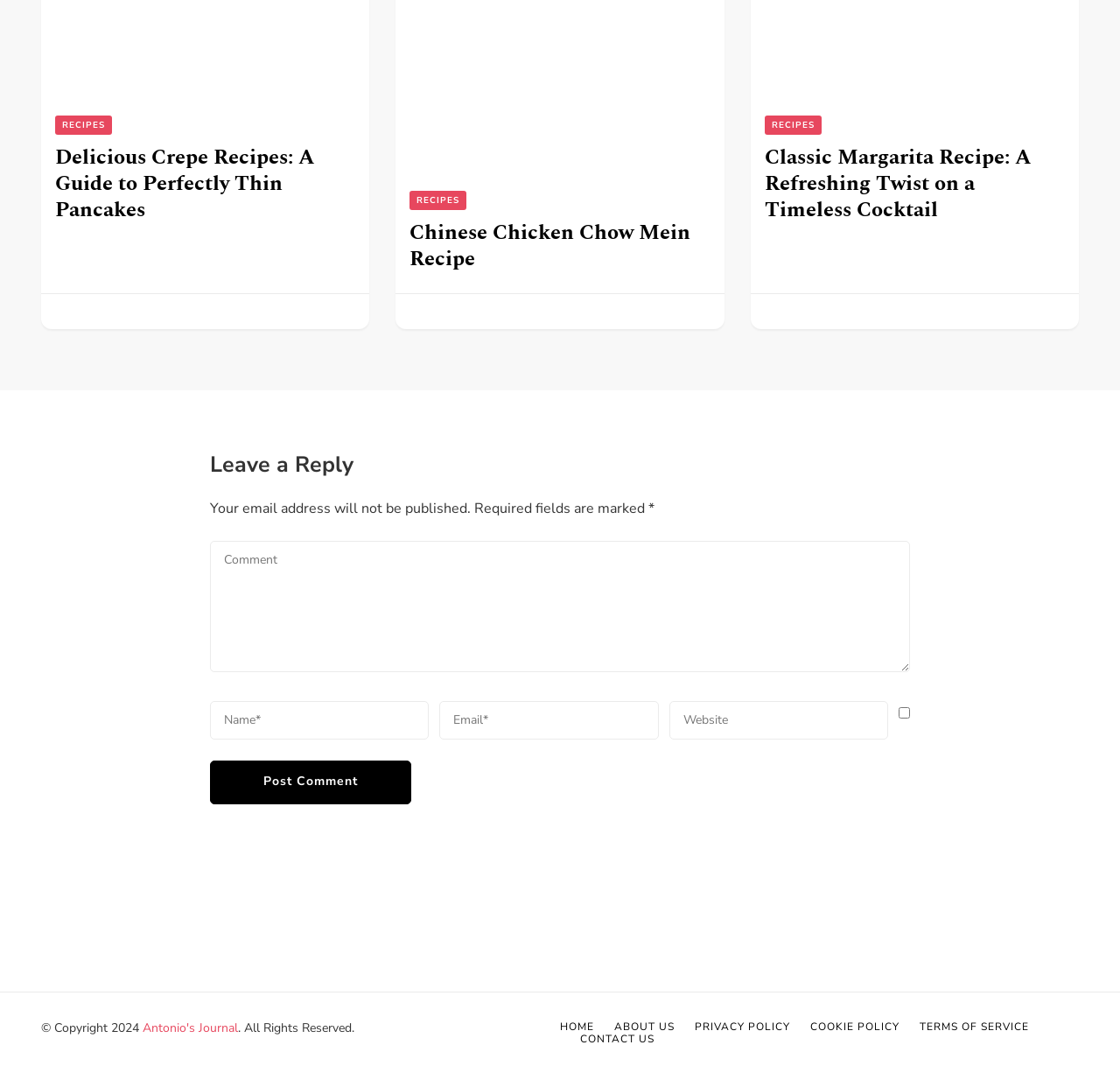Please determine the bounding box coordinates of the area that needs to be clicked to complete this task: 'Enter a comment'. The coordinates must be four float numbers between 0 and 1, formatted as [left, top, right, bottom].

[0.188, 0.504, 0.812, 0.626]